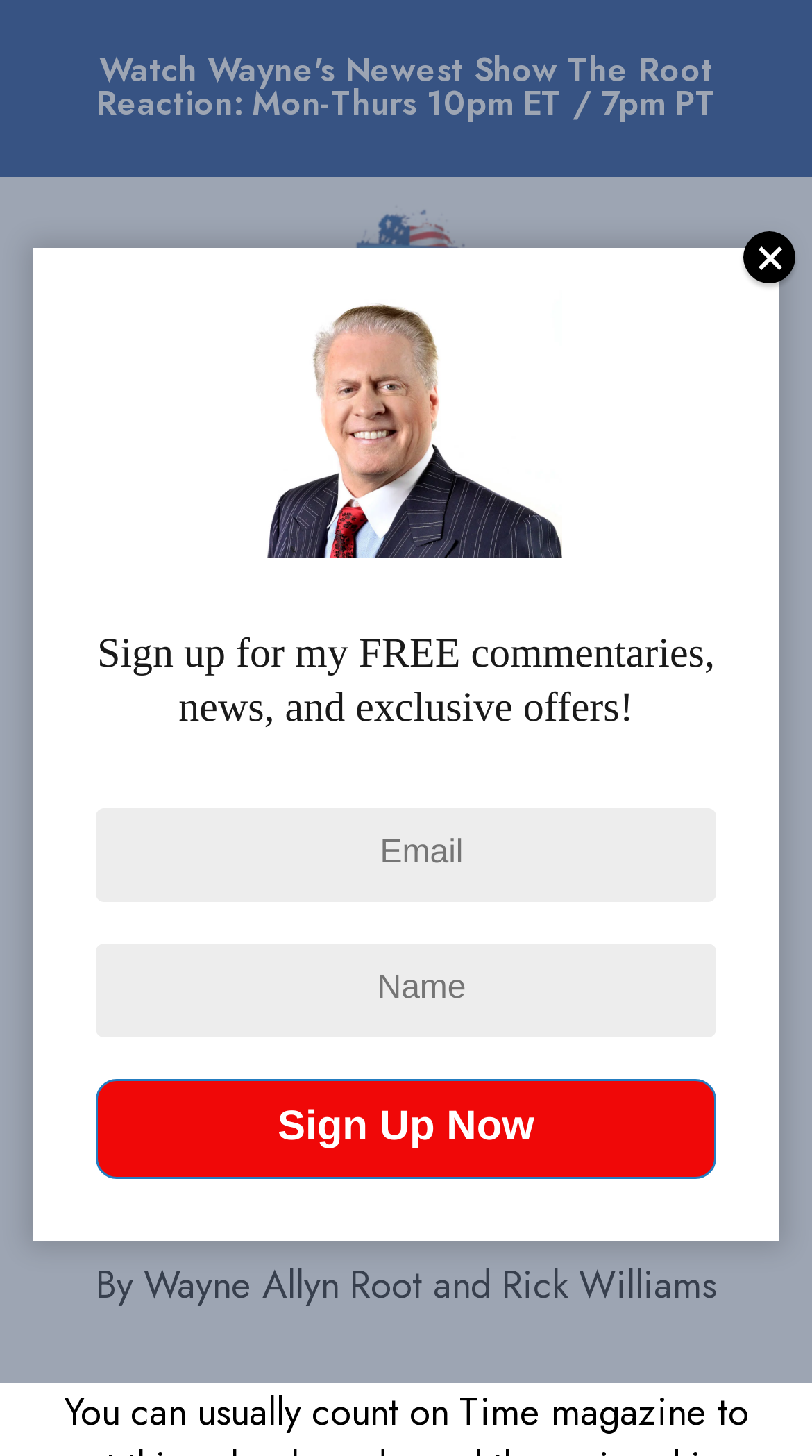Bounding box coordinates are specified in the format (top-left x, top-left y, bottom-right x, bottom-right y). All values are floating point numbers bounded between 0 and 1. Please provide the bounding box coordinate of the region this sentence describes: name="CONTACT_EMAIL" placeholder="Email"

[0.117, 0.554, 0.883, 0.619]